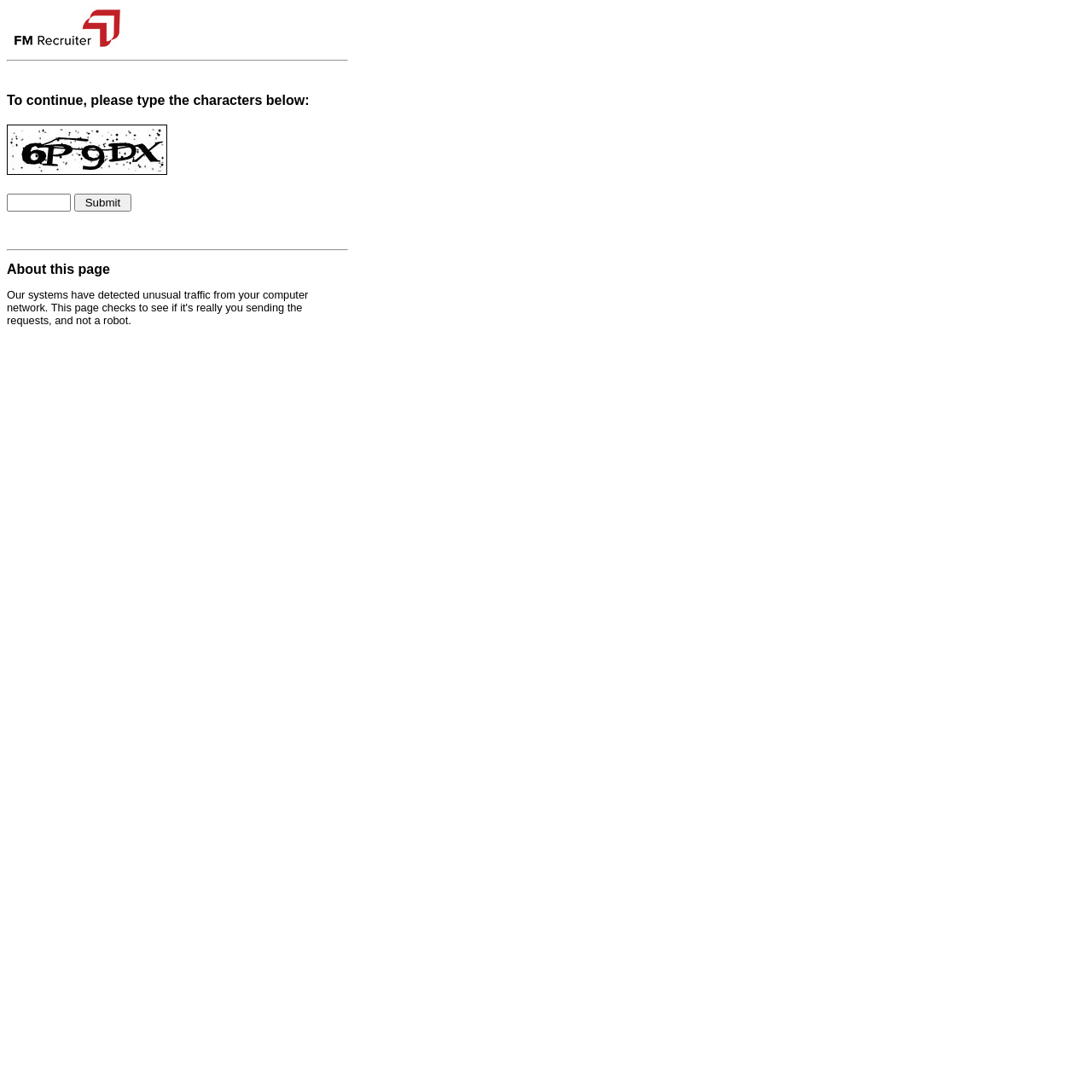Please respond in a single word or phrase: 
What is the topic of the section below the second separator?

About this page